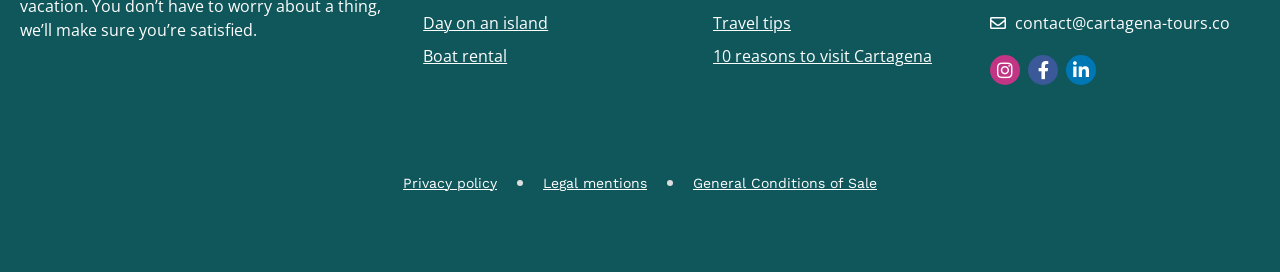Answer the question with a single word or phrase: 
What is the likely topic of the 'Travel tips' link?

Travel advice